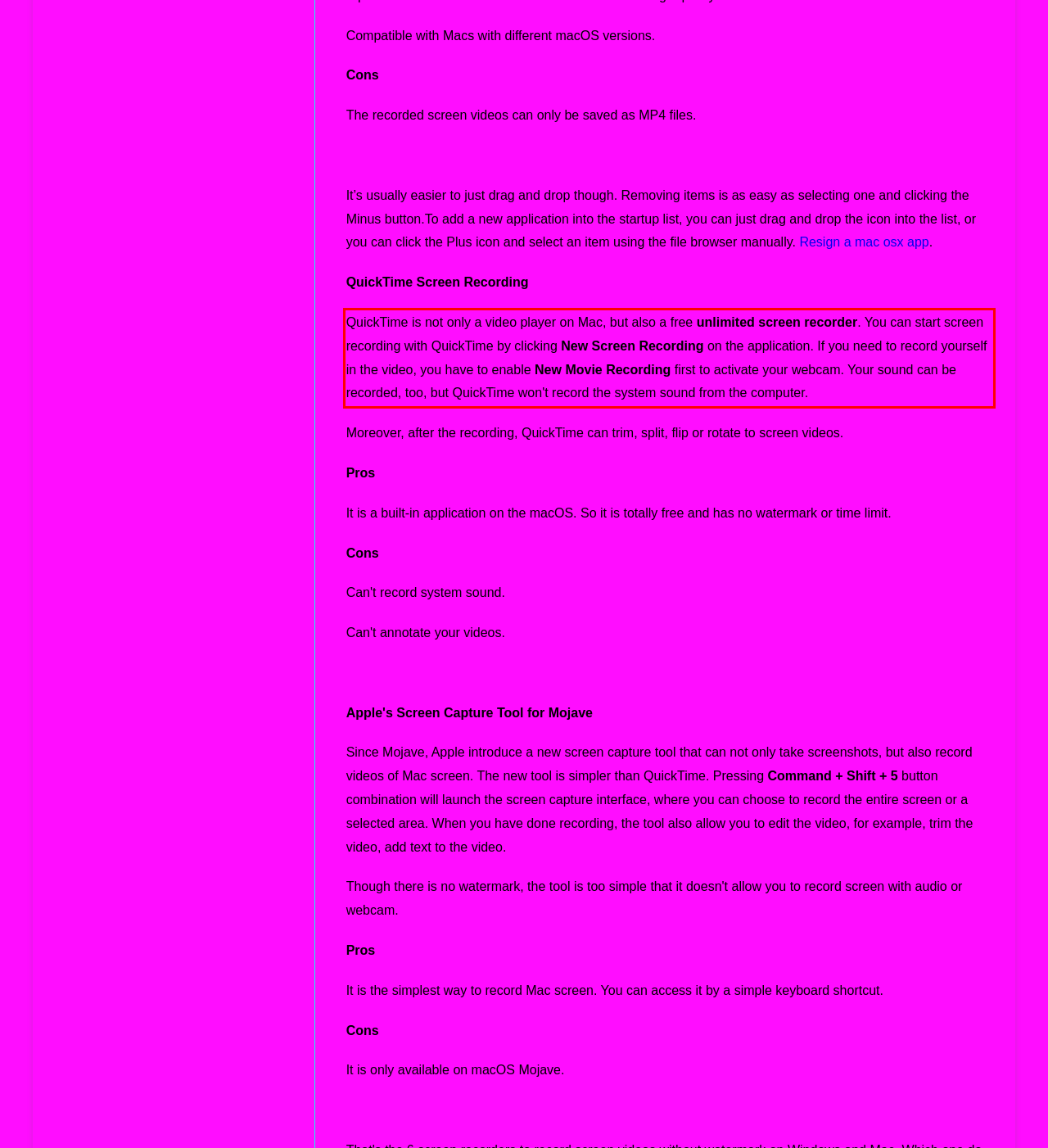Inspect the webpage screenshot that has a red bounding box and use OCR technology to read and display the text inside the red bounding box.

QuickTime is not only a video player on Mac, but also a free unlimited screen recorder. You can start screen recording with QuickTime by clicking New Screen Recording on the application. If you need to record yourself in the video, you have to enable New Movie Recording first to activate your webcam. Your sound can be recorded, too, but QuickTime won't record the system sound from the computer.